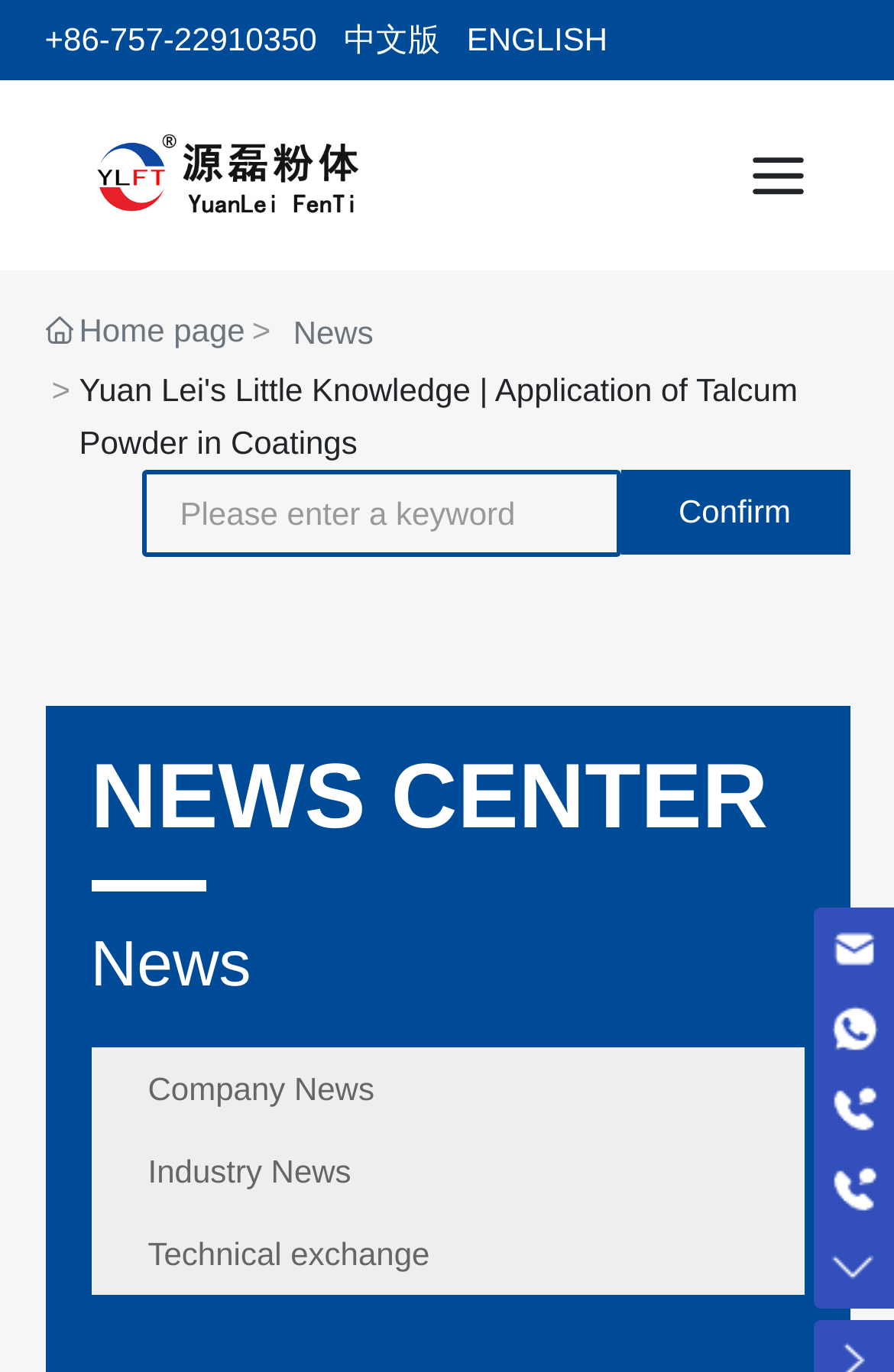Explain in detail what you observe on this webpage.

The webpage is about Yuanlei Powder, a modern enterprise that owns a self-owned mine, self-production, and independent marketing. 

At the top left corner, there is a phone number "+86-757-22910350" and a language selection menu with options "中文版" and "ENGLISH". 

Below the language selection menu, there is a logo "YUANLEI" with an image, and another image on the right side. 

On the left side, there is a navigation menu with links to "Home page", "News", and other pages. The "Home page" link has a small icon next to it. 

In the middle of the page, there is a search box with a placeholder text "Please enter a keyword" and a "Confirm" button on the right side. 

Below the search box, there is a "NEWS CENTER" section with a horizontal separator line. This section has three links to "Company News", "Industry News", and "Technical exchange". 

On the right side, there are several contact links, including email addresses and phone numbers. Some of these contact links are duplicated on the left side.